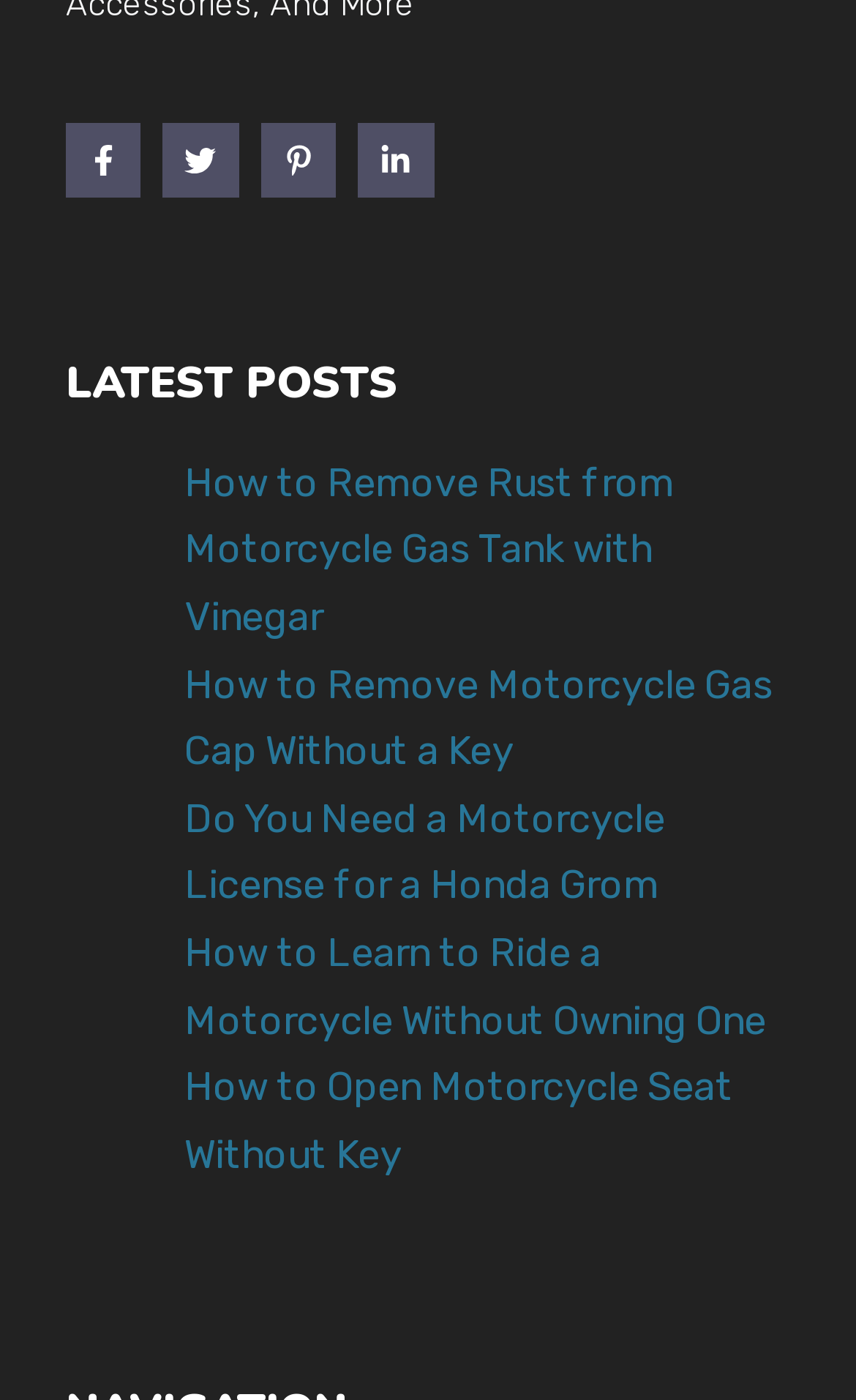Please specify the coordinates of the bounding box for the element that should be clicked to carry out this instruction: "check out LinkedIn page". The coordinates must be four float numbers between 0 and 1, formatted as [left, top, right, bottom].

[0.418, 0.087, 0.507, 0.141]